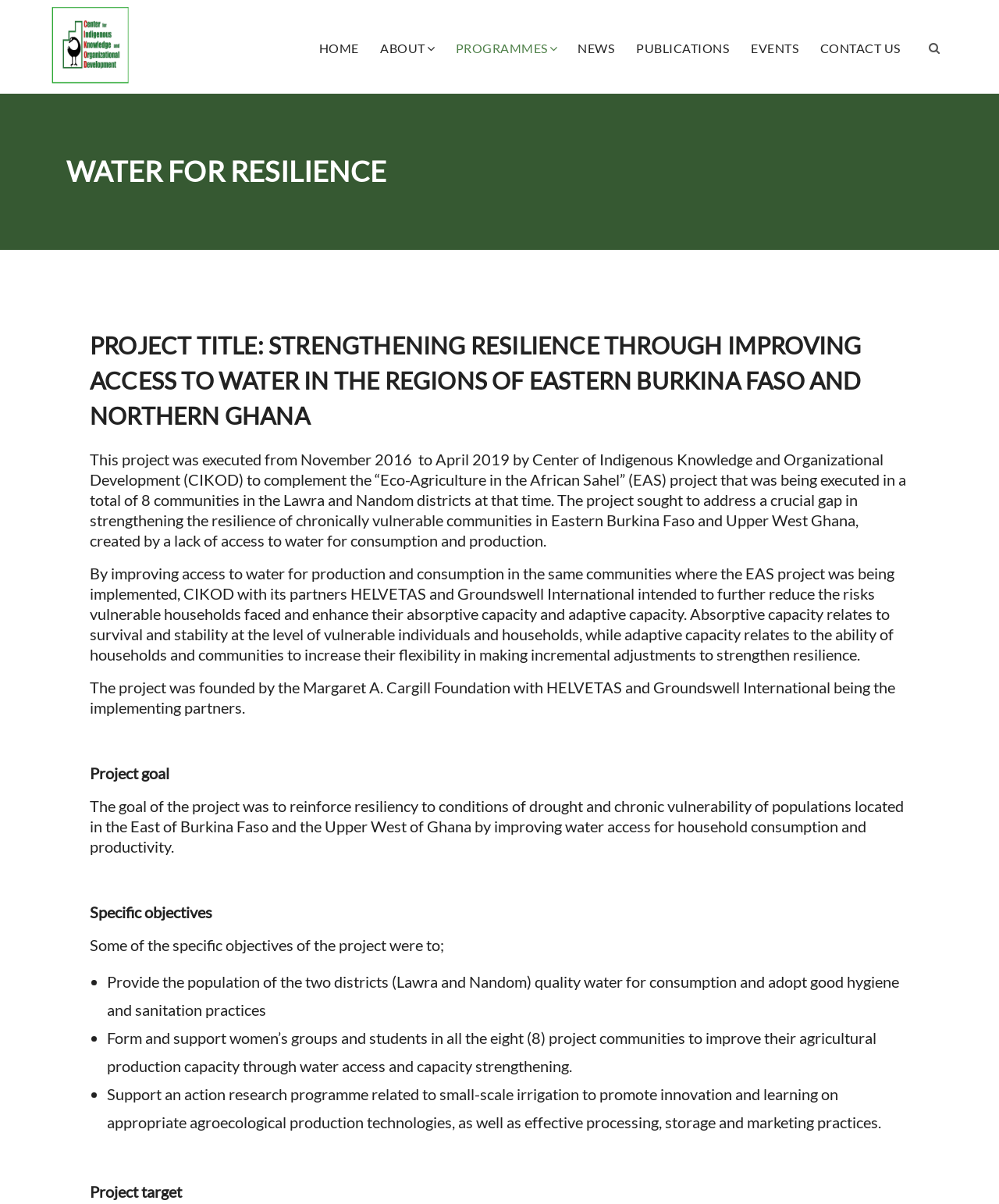Please identify the bounding box coordinates of the clickable region that I should interact with to perform the following instruction: "View the project target". The coordinates should be expressed as four float numbers between 0 and 1, i.e., [left, top, right, bottom].

[0.09, 0.982, 0.182, 0.997]